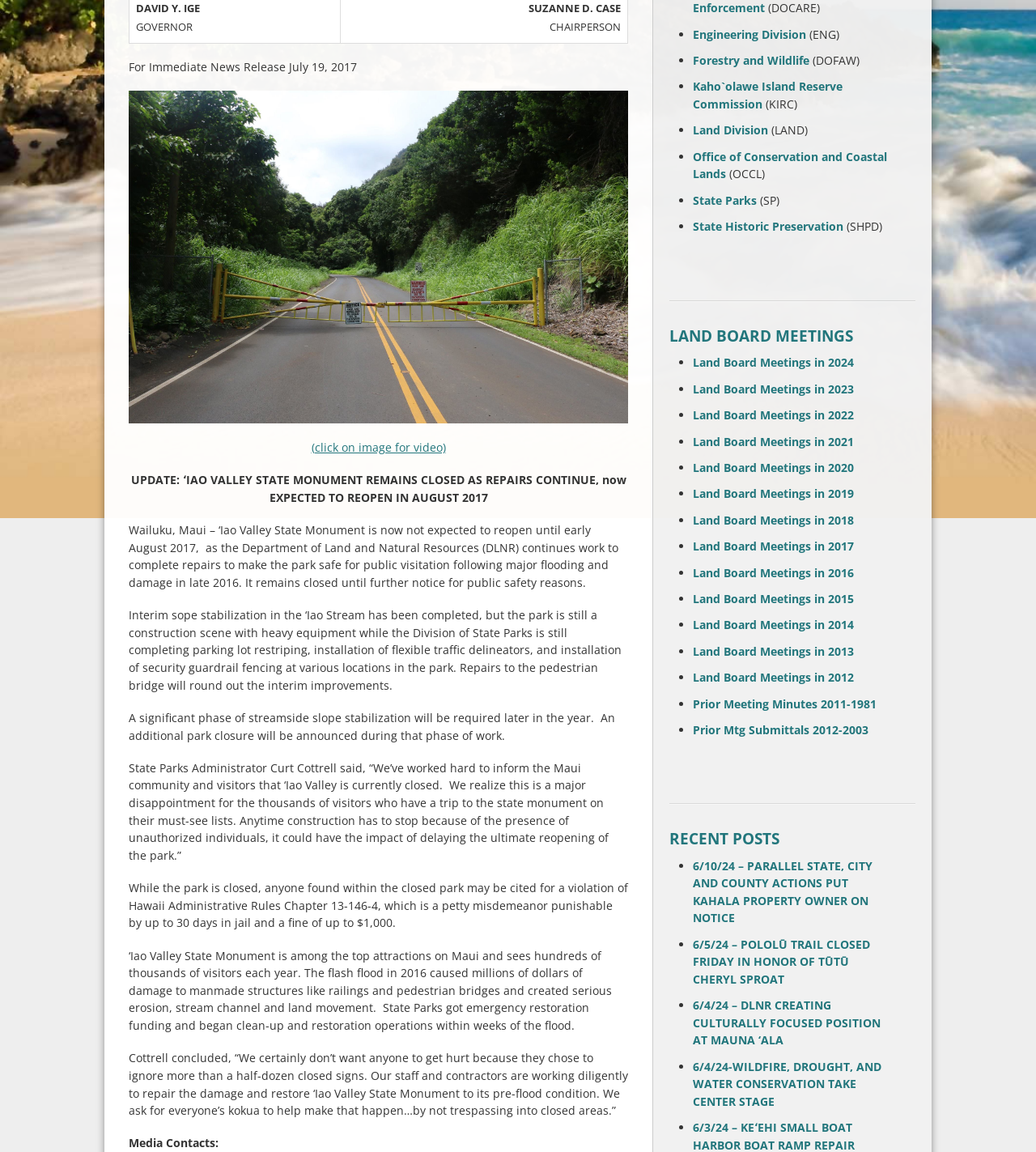Predict the bounding box of the UI element that fits this description: "Prior Mtg Submittals 2012-2003".

[0.669, 0.627, 0.838, 0.64]